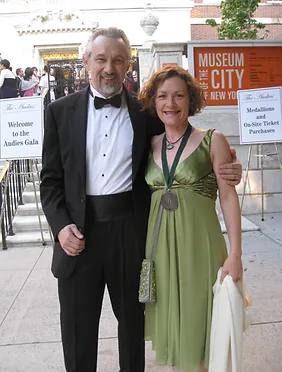Where is the Audie Awards Gala being held?
Refer to the screenshot and answer in one word or phrase.

The Museum of the City of New York